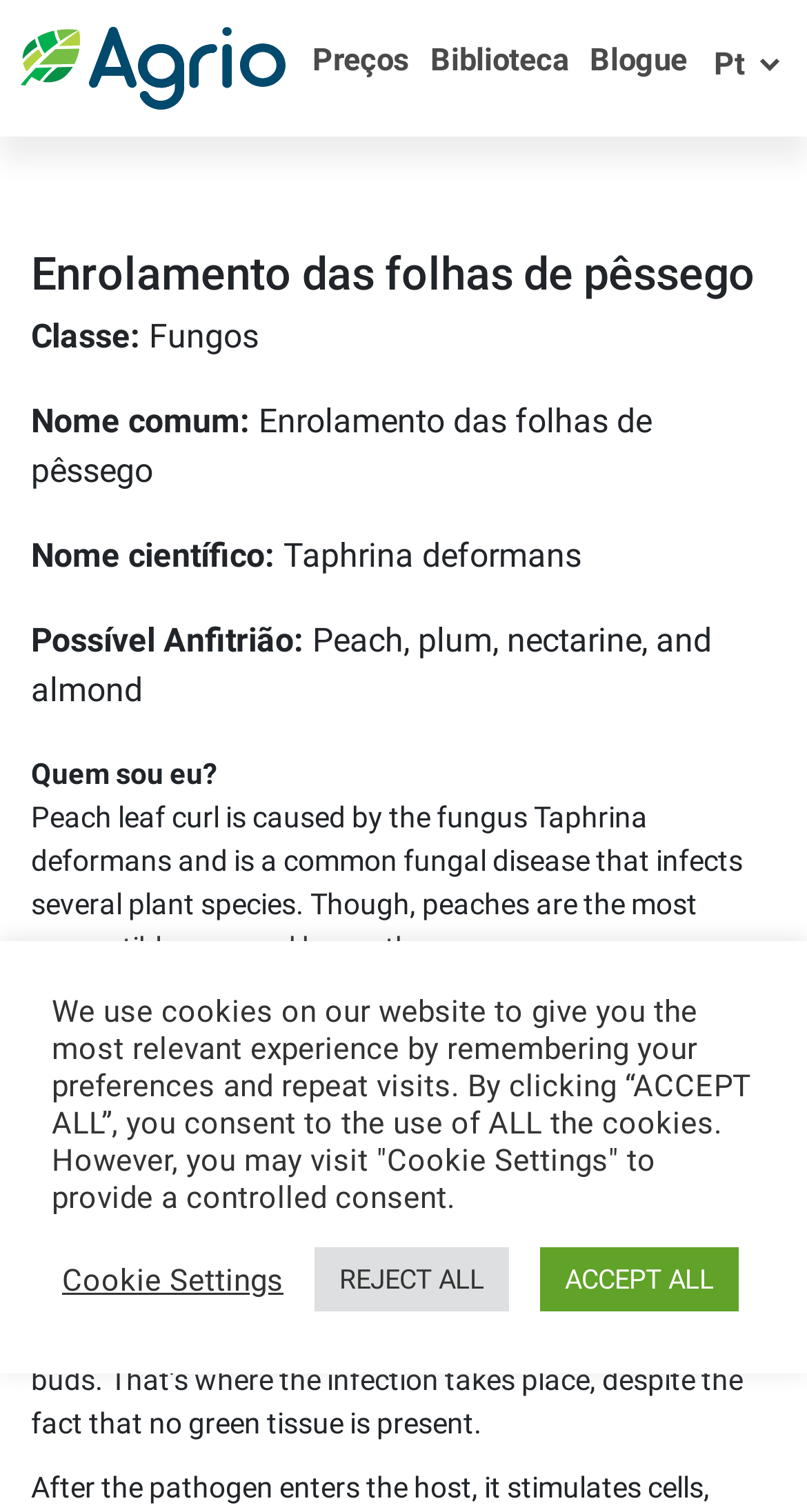Identify the bounding box coordinates of the section to be clicked to complete the task described by the following instruction: "Click the Blogue link". The coordinates should be four float numbers between 0 and 1, formatted as [left, top, right, bottom].

[0.728, 0.014, 0.854, 0.065]